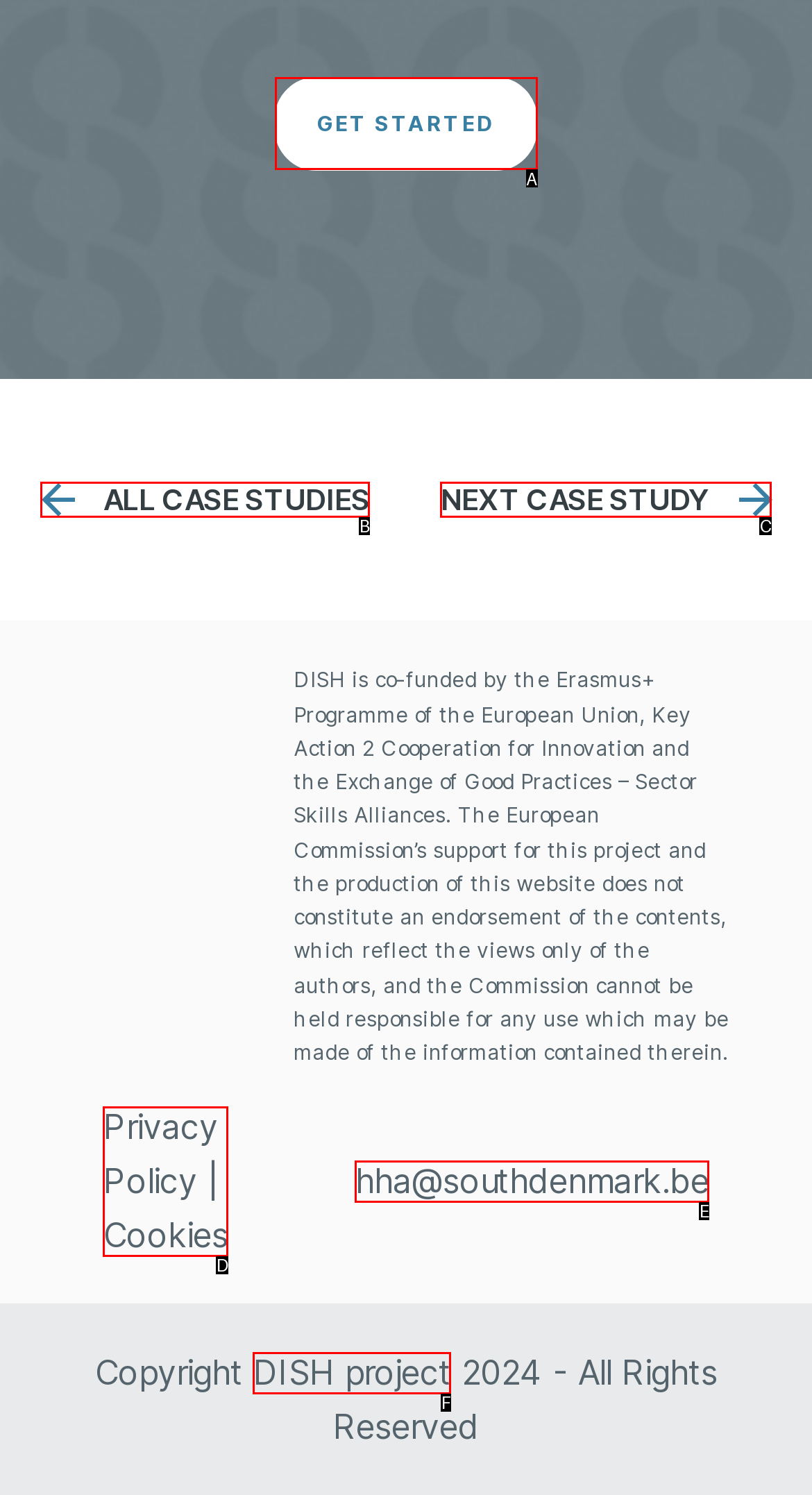Determine which option aligns with the description: All Case Studies. Provide the letter of the chosen option directly.

B